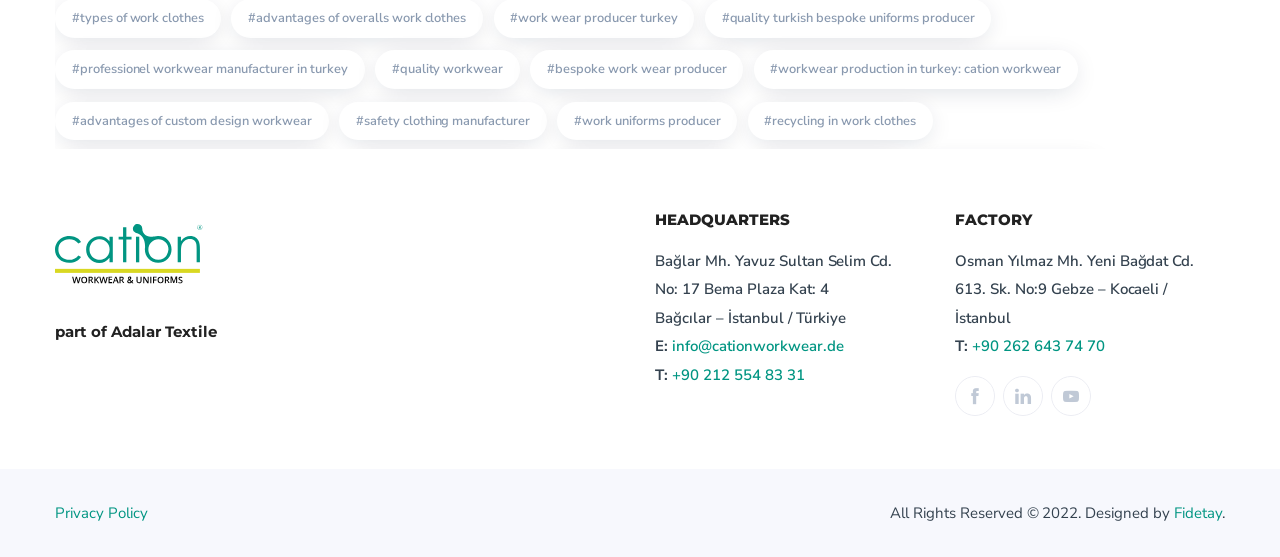Show the bounding box coordinates for the HTML element described as: "Safety Clothing Manufacturer".

[0.265, 0.183, 0.427, 0.252]